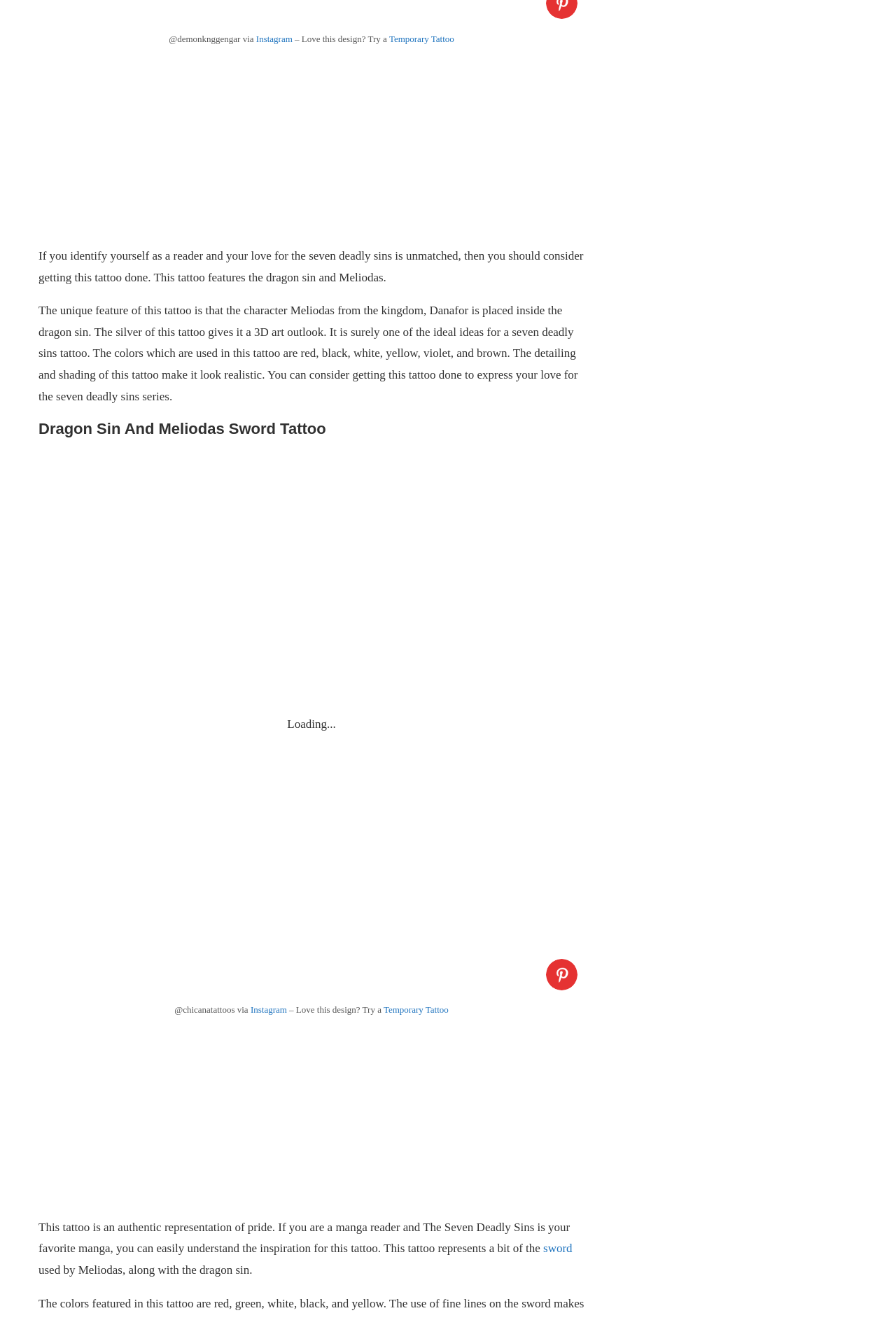Can you identify the bounding box coordinates of the clickable region needed to carry out this instruction: 'Click the Temporary Tattoo link'? The coordinates should be four float numbers within the range of 0 to 1, stated as [left, top, right, bottom].

[0.428, 0.761, 0.501, 0.769]